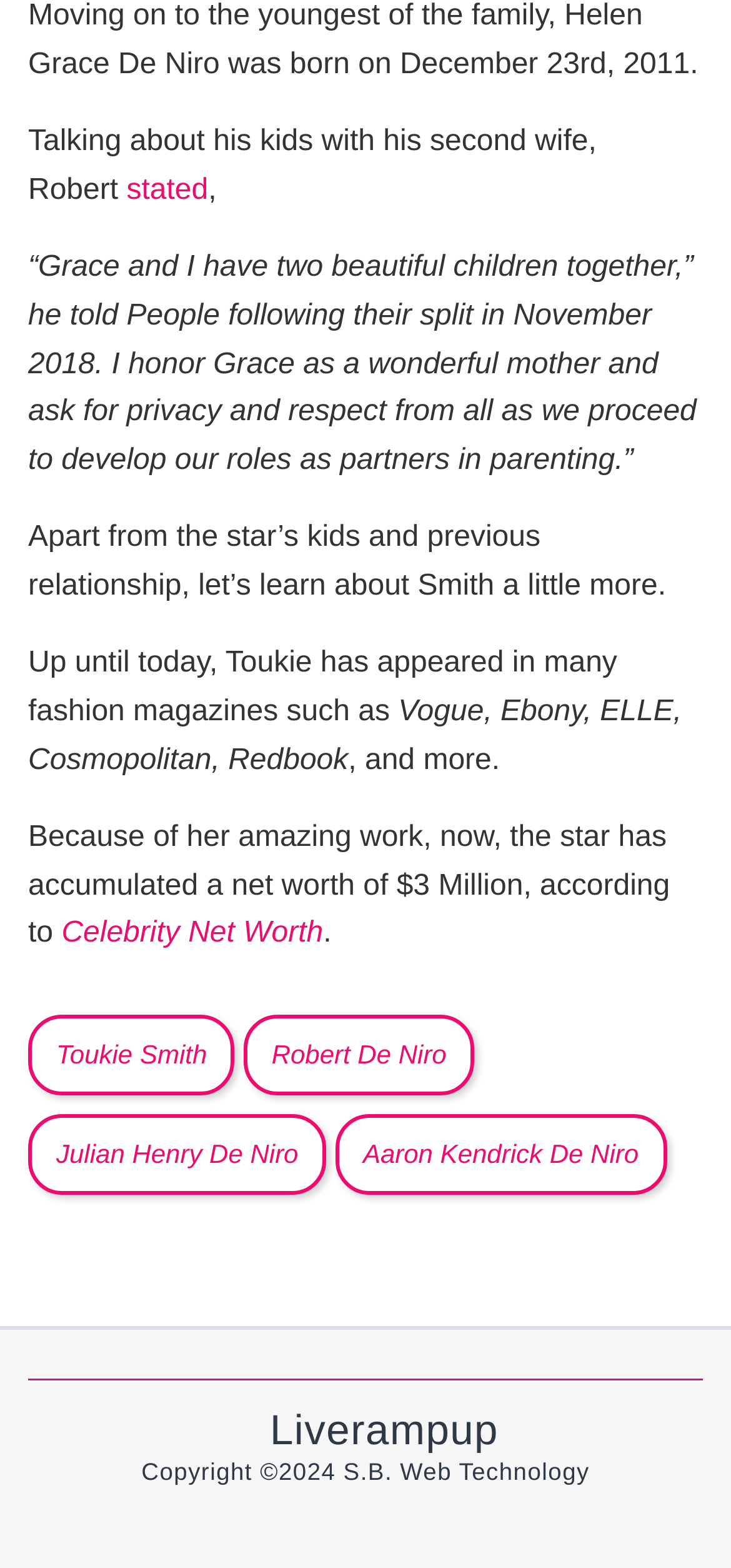Refer to the screenshot and answer the following question in detail:
Who is the author of the article?

The webpage does not explicitly mention the author of the article, so it is unknown.